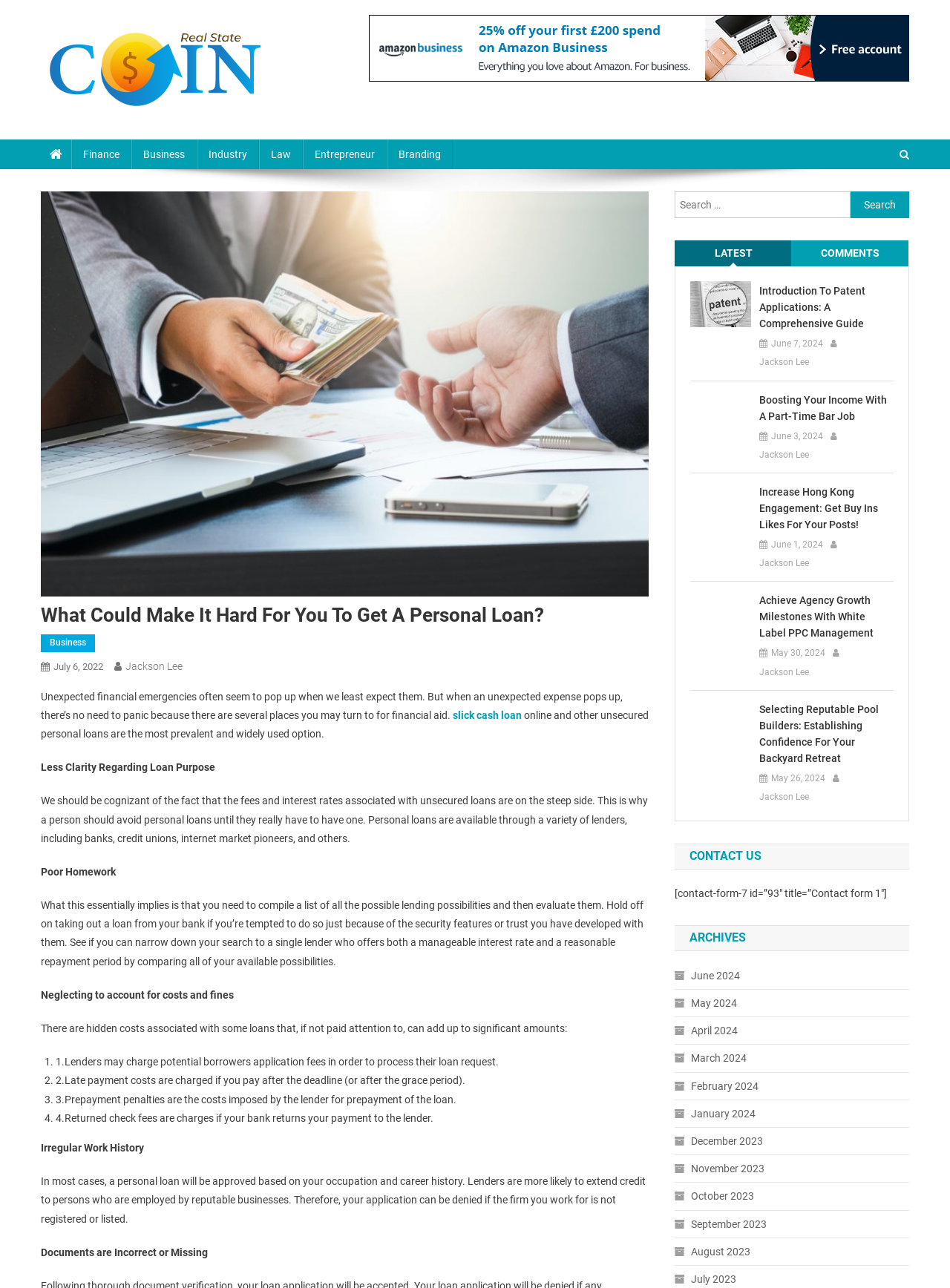Determine the bounding box coordinates of the clickable area required to perform the following instruction: "Search for something". The coordinates should be represented as four float numbers between 0 and 1: [left, top, right, bottom].

[0.71, 0.149, 0.957, 0.169]